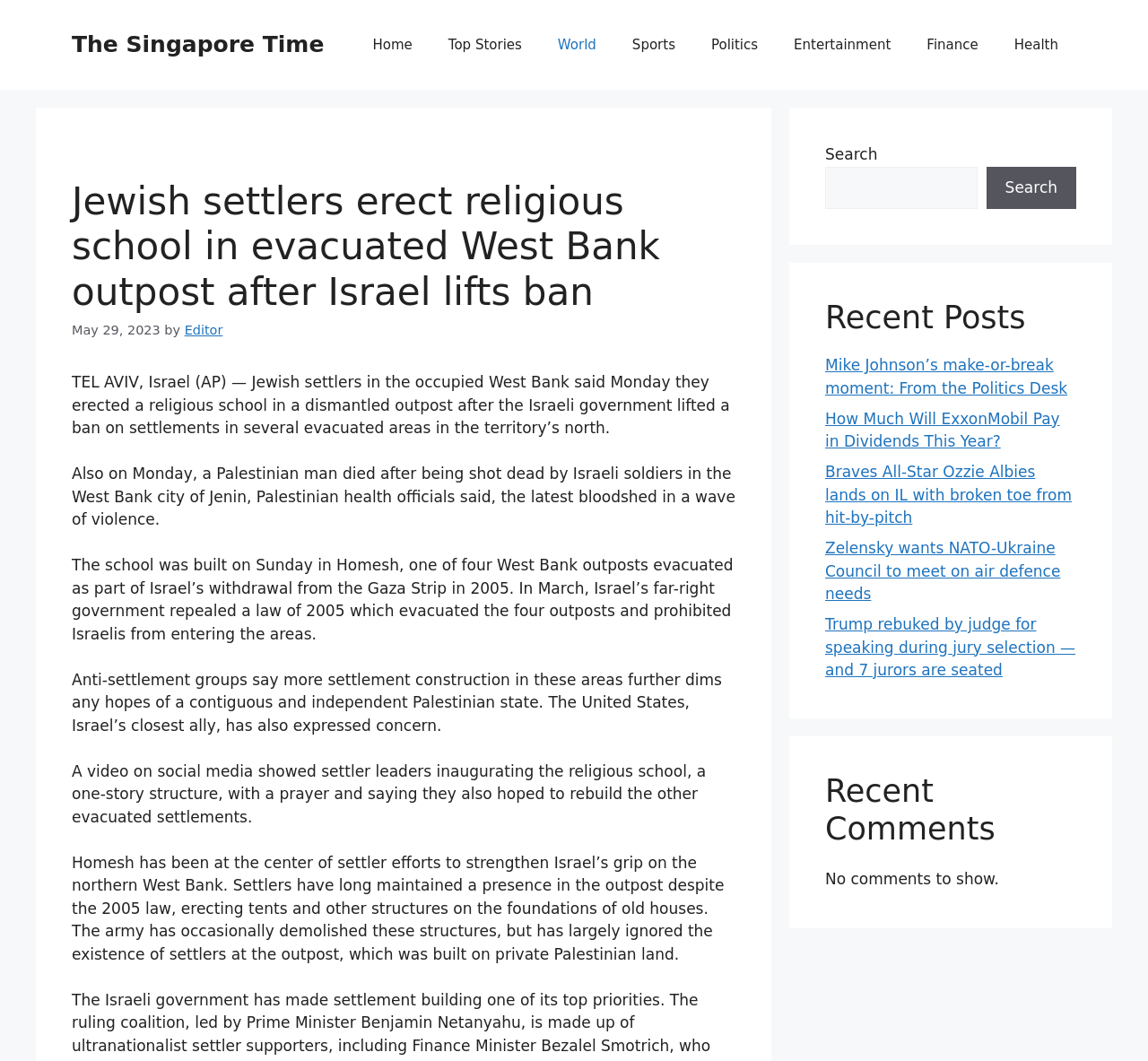Please specify the bounding box coordinates of the clickable region necessary for completing the following instruction: "Search for something". The coordinates must consist of four float numbers between 0 and 1, i.e., [left, top, right, bottom].

[0.719, 0.157, 0.851, 0.197]